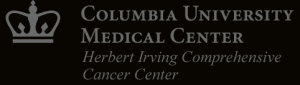What does the crown graphic symbolize?
Give a single word or phrase as your answer by examining the image.

Excellence in cancer research and treatment